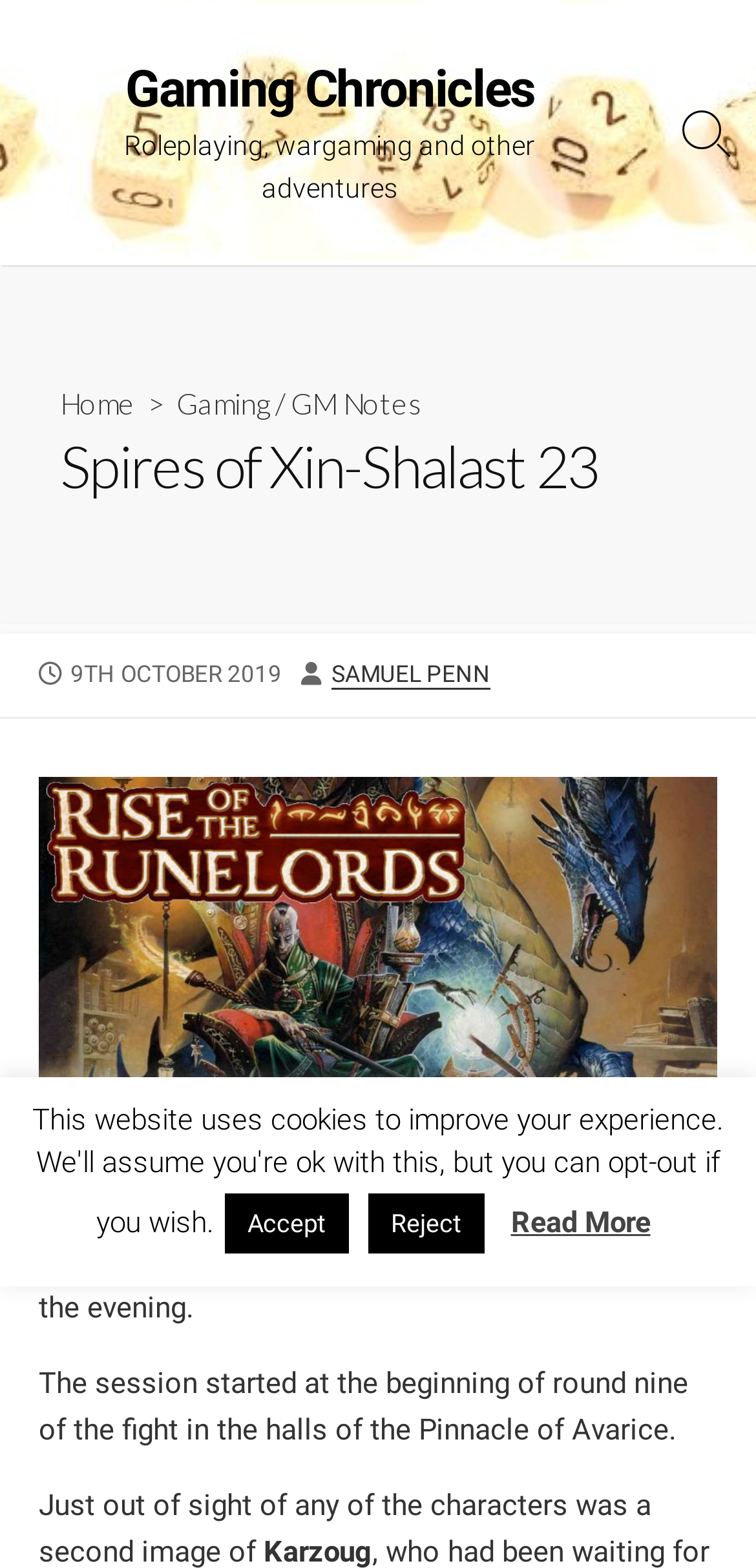Please analyze the image and give a detailed answer to the question:
What is the current page about?

I found the topic of the current page by looking at the heading element with the text 'Spires of Xin-Shalast 23', which is a prominent element on the webpage.